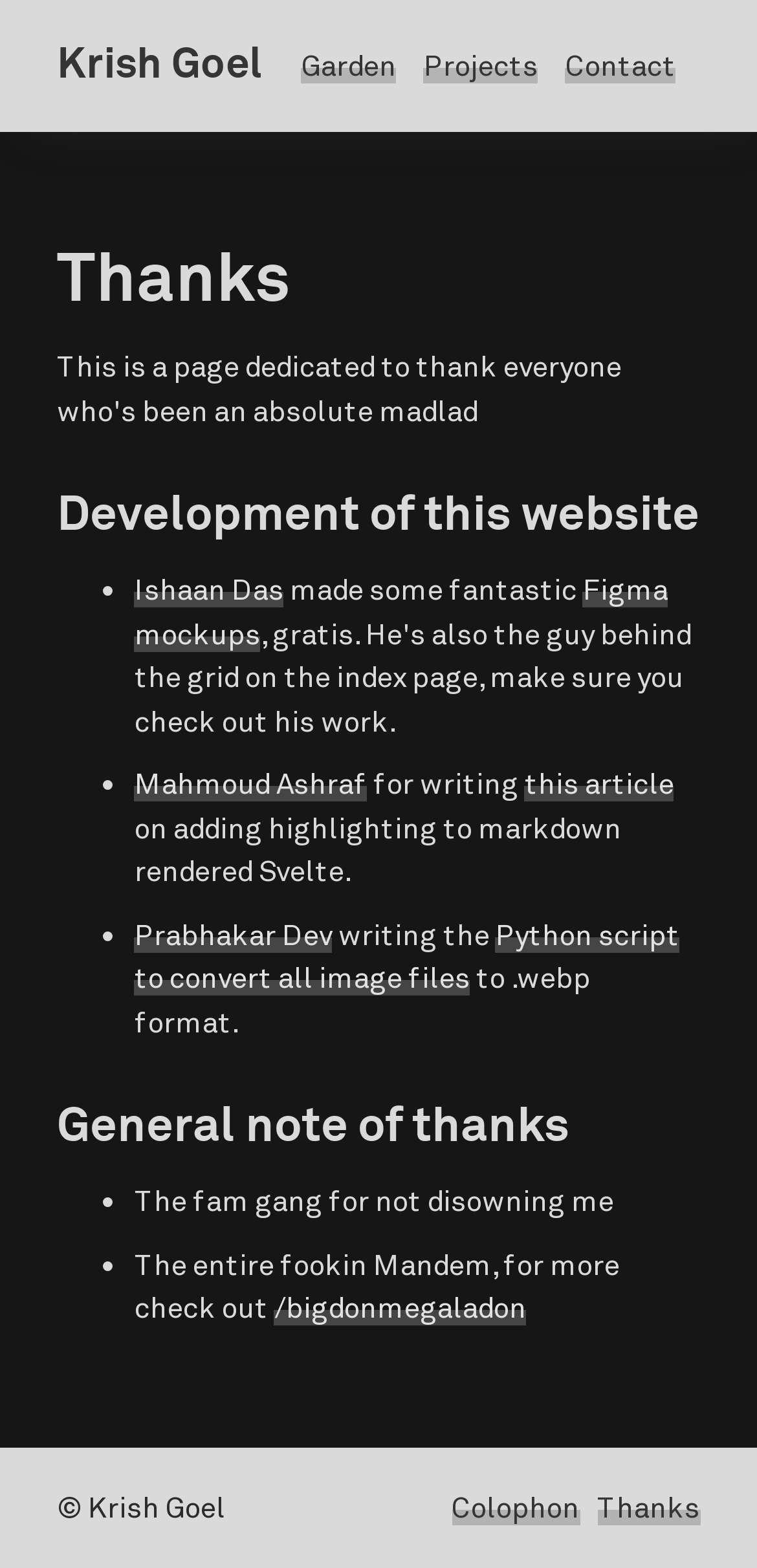Can you find the bounding box coordinates of the area I should click to execute the following instruction: "read about development of this website"?

[0.075, 0.313, 0.925, 0.344]